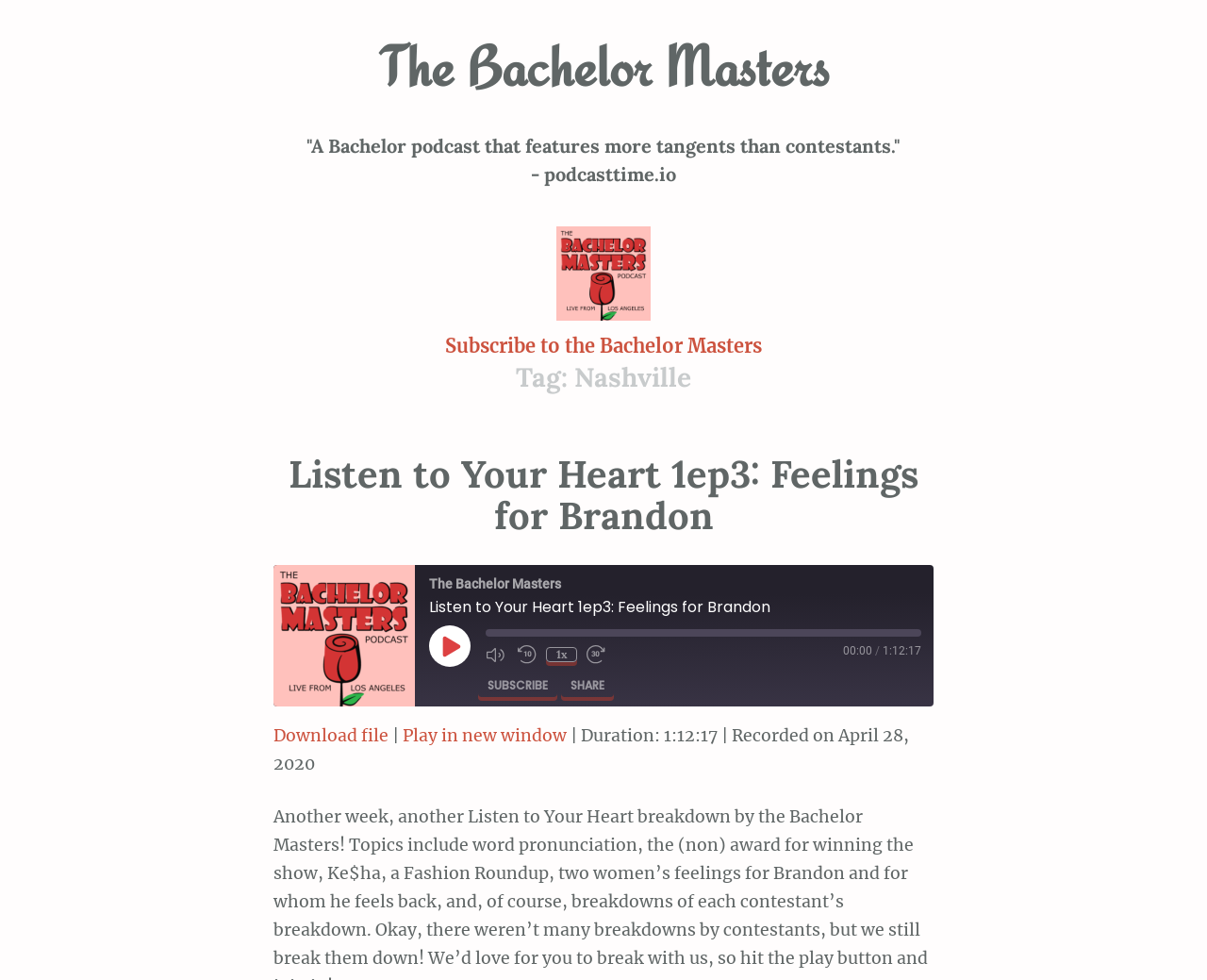Provide a comprehensive caption for the webpage.

This webpage is about a podcast called "The Bachelor Masters" focused on the topic of Nashville. At the top, there is a heading that describes the podcast as "A Bachelor podcast that features more tangents than contestants." Below this heading, there is a link to subscribe to the podcast, accompanied by an image.

On the left side of the page, there is a section with a heading "Tag: Nashville" followed by a list of podcast episodes. The first episode listed is "Listen to Your Heart 1ep3: Feelings for Brandon" with a link to listen to it. Below this episode, there is an image with the title "The Bachelor Masters".

To the right of the episode list, there is a media player with buttons to play, mute, rewind, and fast forward the episode. The player also displays the current time and duration of the episode. Below the media player, there are buttons to subscribe, share, and access the RSS feed.

The RSS feed section allows users to copy the feed URL, and there are also options to share the episode on Facebook, Twitter, or download it. Additionally, users can copy the episode URL or embed code. At the bottom of the page, there are links to download the file or play it in a new window, along with information about the episode's duration and recording date.